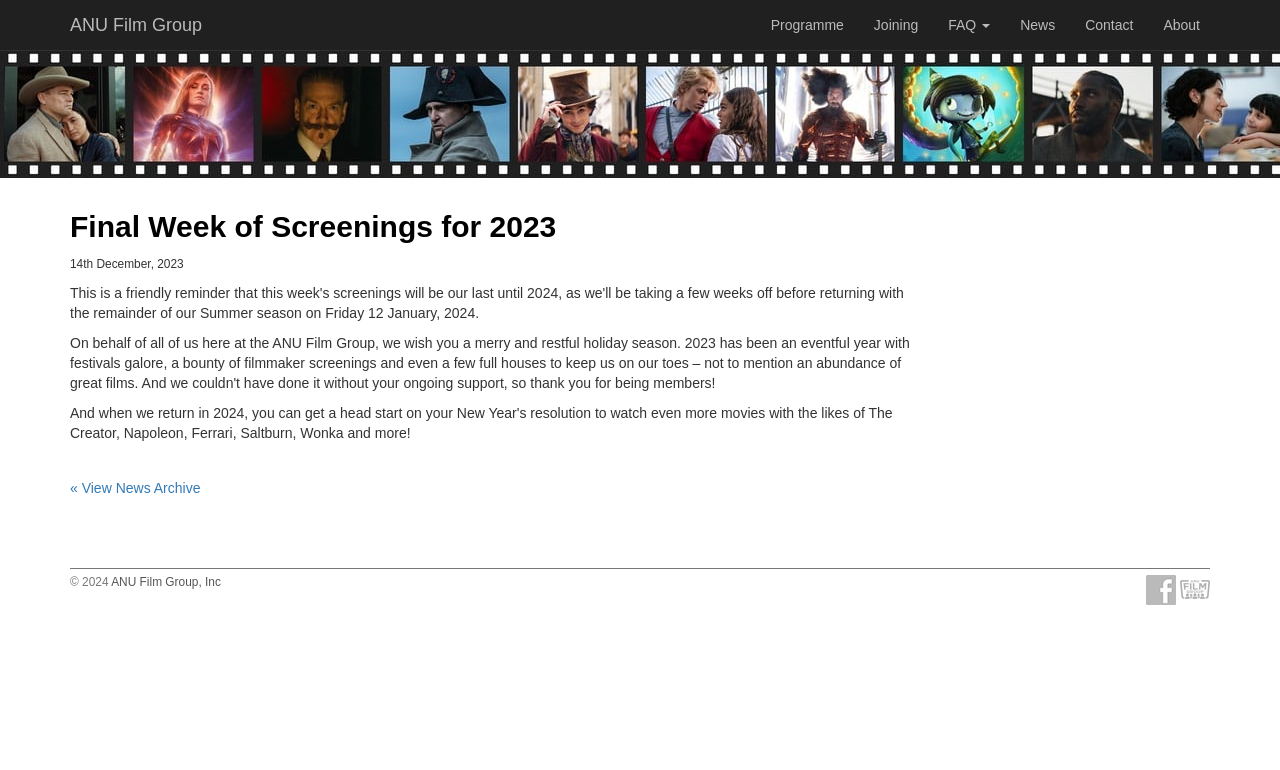Can you specify the bounding box coordinates for the region that should be clicked to fulfill this instruction: "view programme".

[0.59, 0.0, 0.671, 0.065]